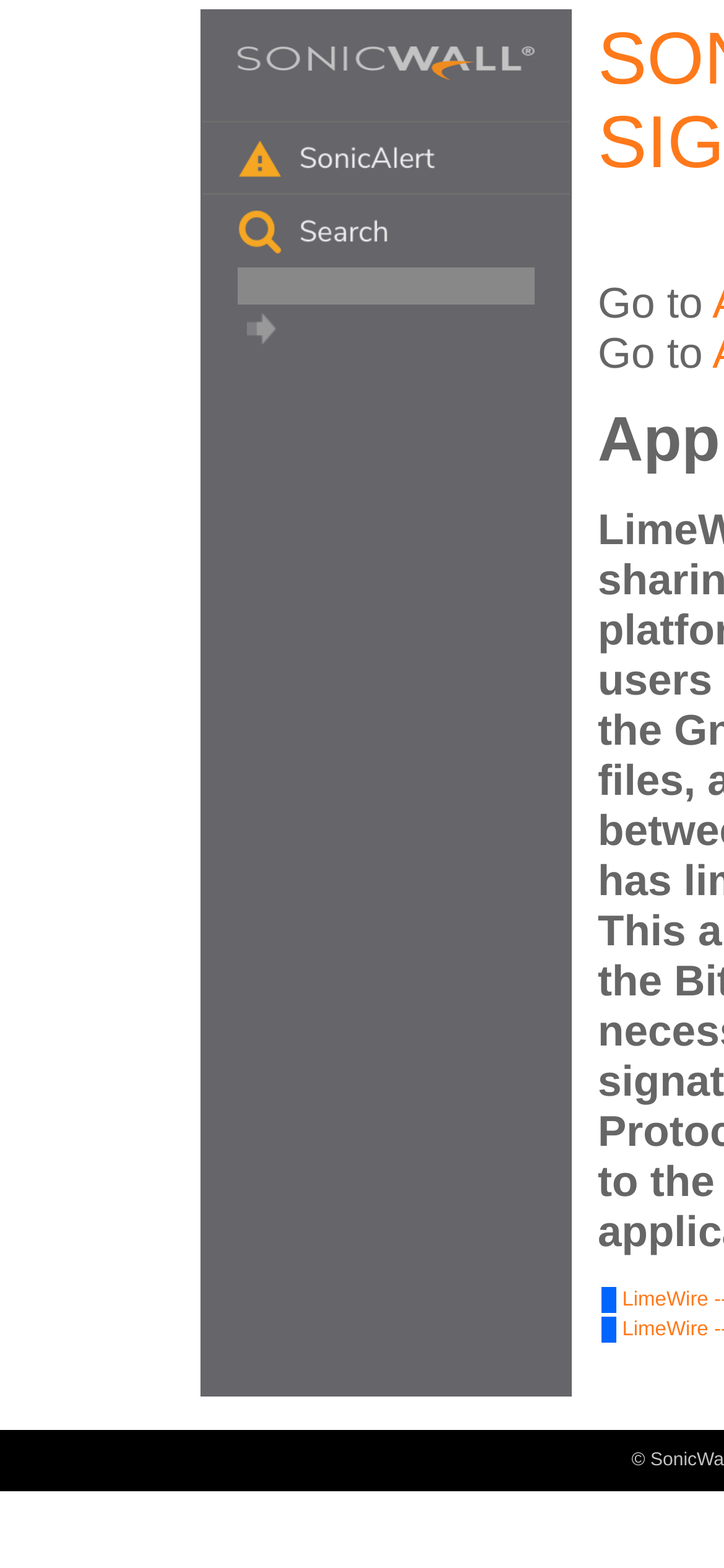How many images are present in the top row?
Refer to the image and provide a concise answer in one word or phrase.

3